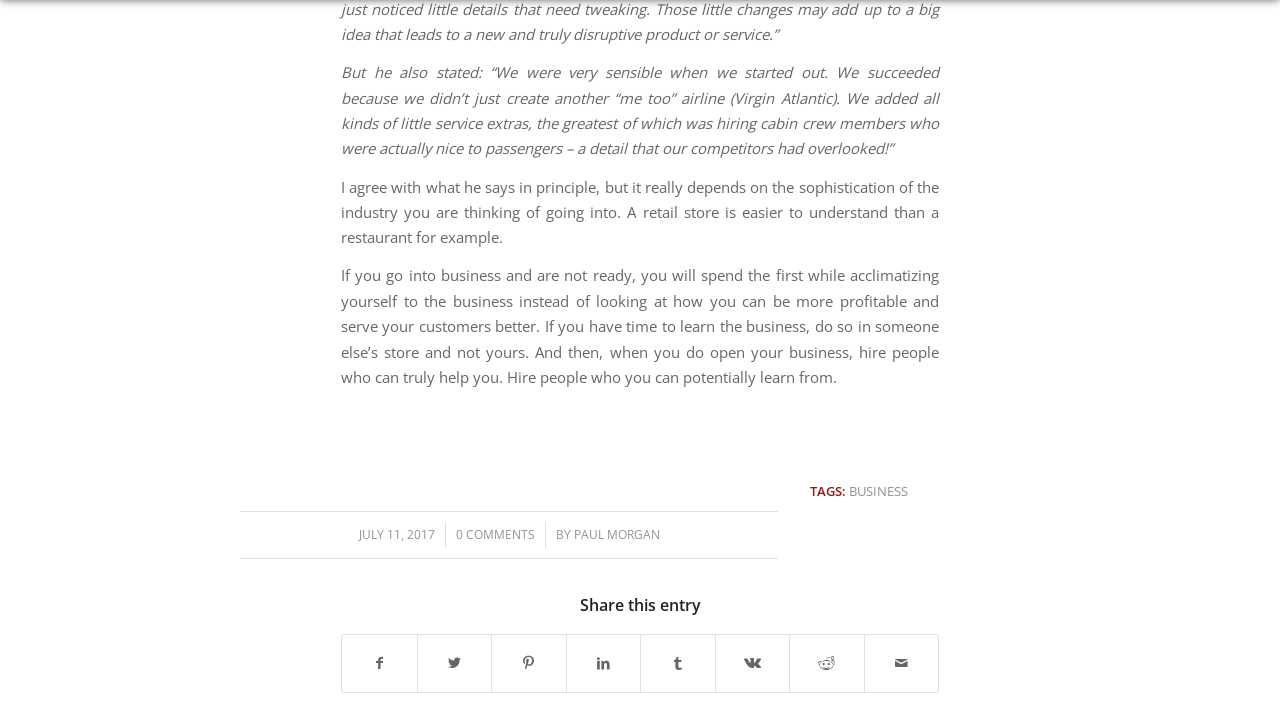Please provide the bounding box coordinates for the element that needs to be clicked to perform the instruction: "View posts tagged with BUSINESS". The coordinates must consist of four float numbers between 0 and 1, formatted as [left, top, right, bottom].

[0.663, 0.676, 0.709, 0.701]